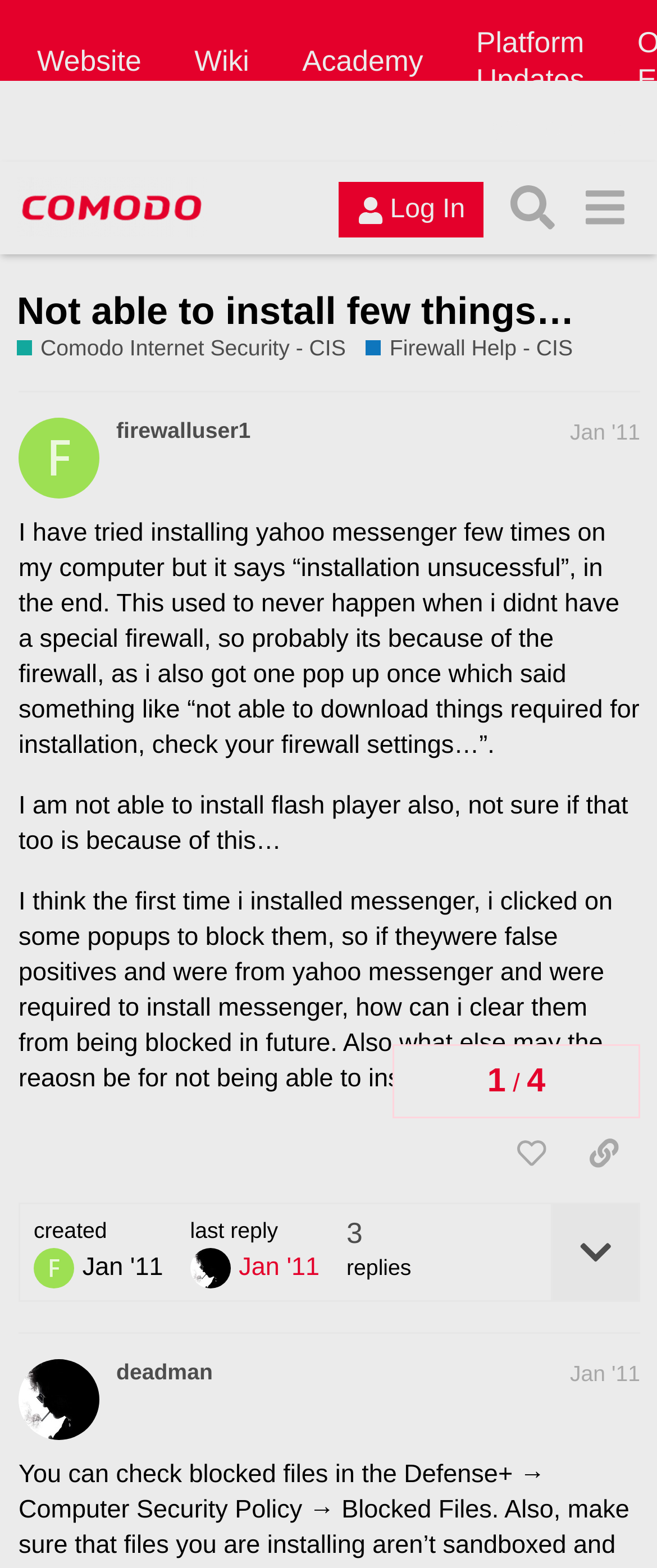What is the name of the forum?
Based on the visual information, provide a detailed and comprehensive answer.

I determined the answer by looking at the top navigation bar, where I found a link with the text 'Comodo Forum' and an image with the same name. This suggests that the current webpage is part of the Comodo Forum.